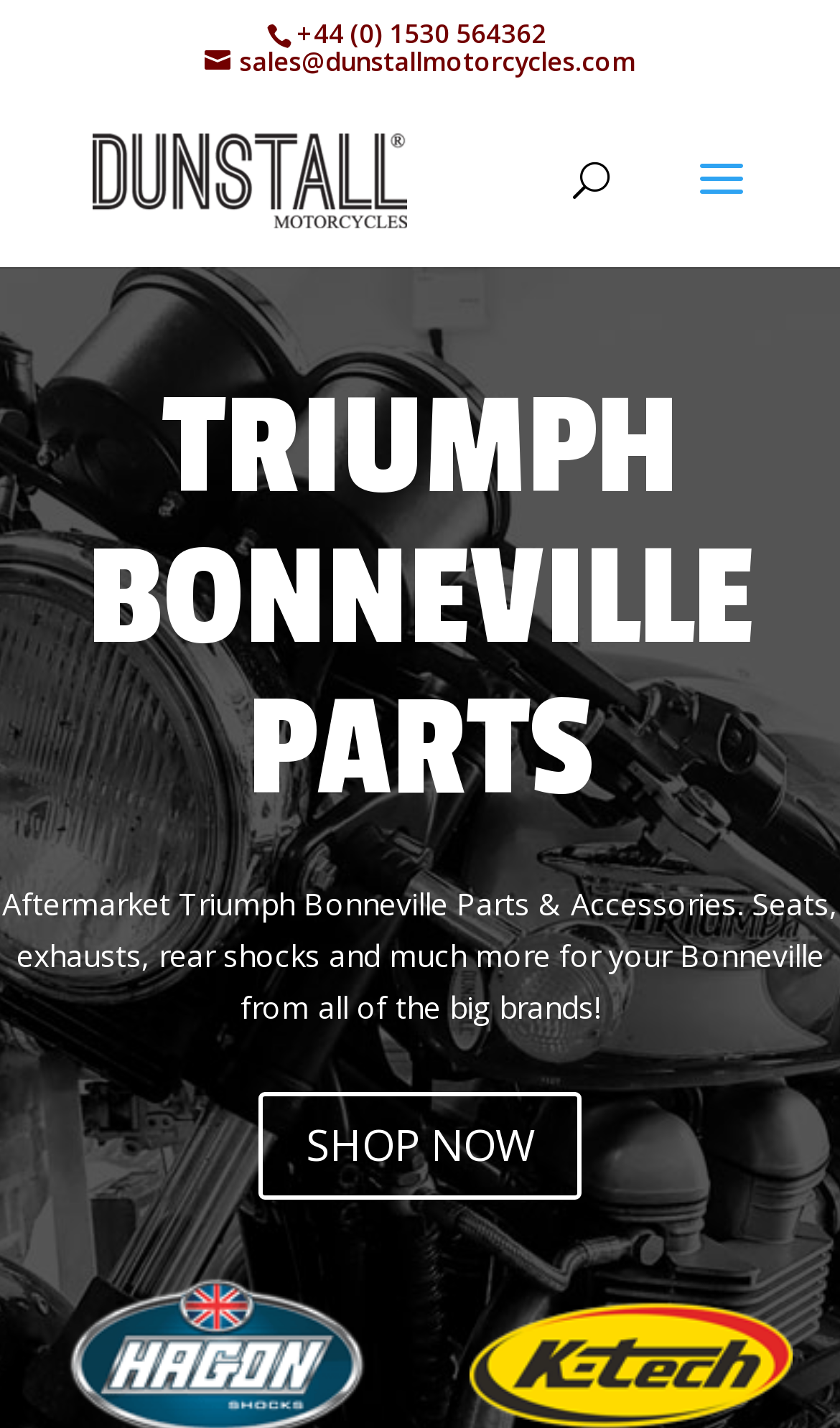Extract the bounding box coordinates of the UI element described by: "sales@dunstallmotorcycles.com". The coordinates should include four float numbers ranging from 0 to 1, e.g., [left, top, right, bottom].

[0.244, 0.03, 0.756, 0.056]